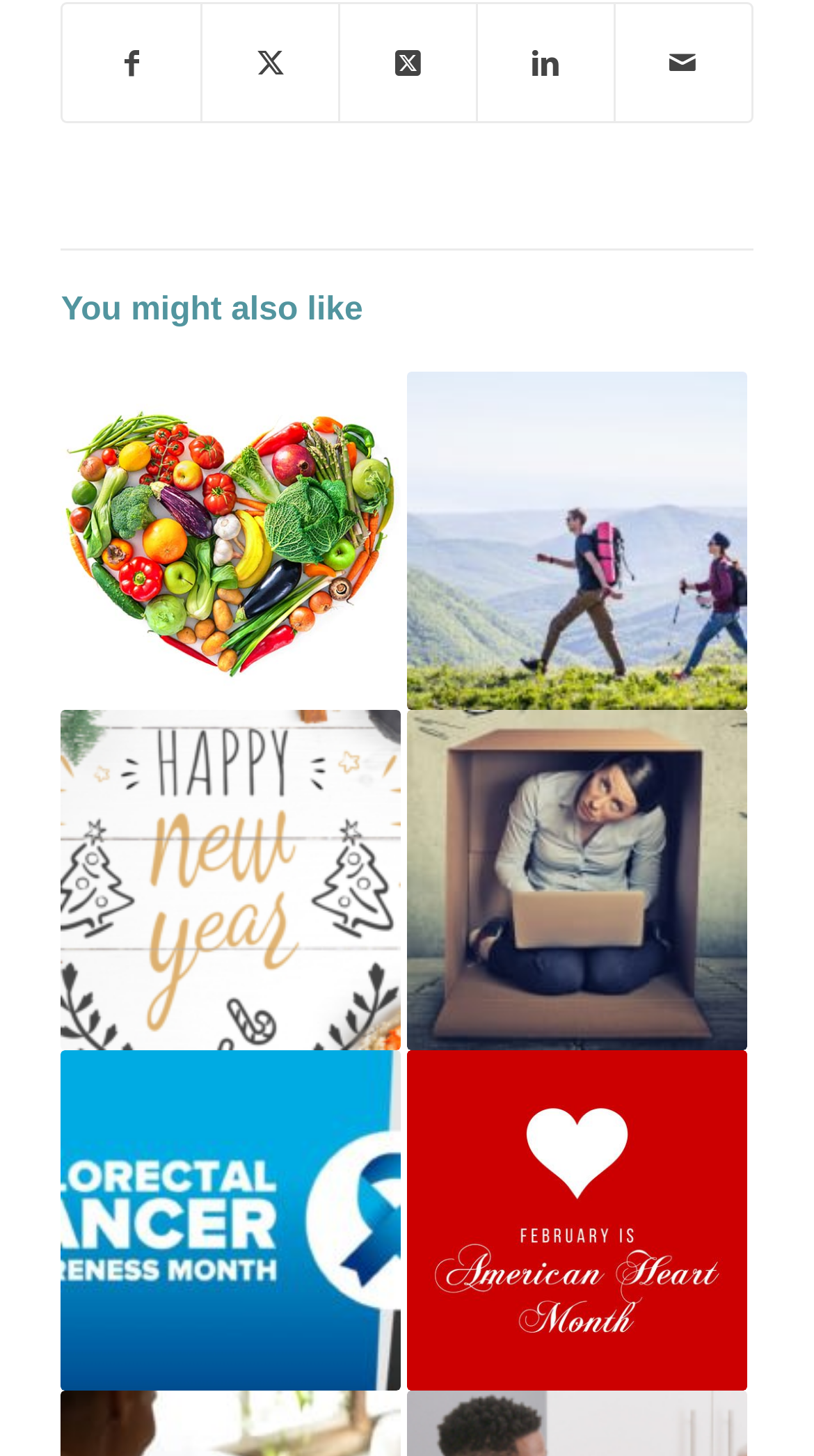Use a single word or phrase to answer the following:
How many article links are displayed under the 'You might also like' section?

5